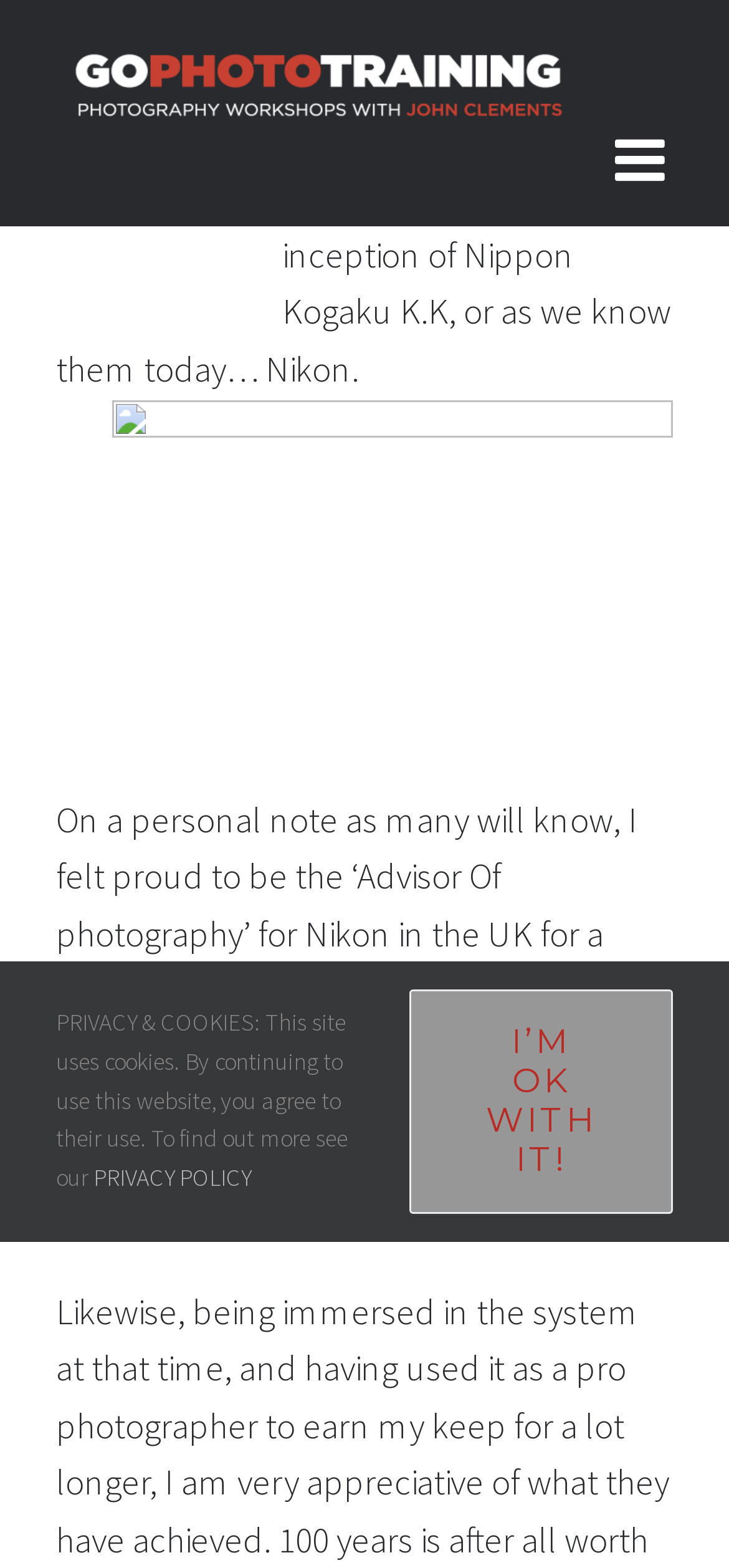Locate and provide the bounding box coordinates for the HTML element that matches this description: "aria-label="Toggle mobile menu"".

[0.844, 0.083, 0.923, 0.12]